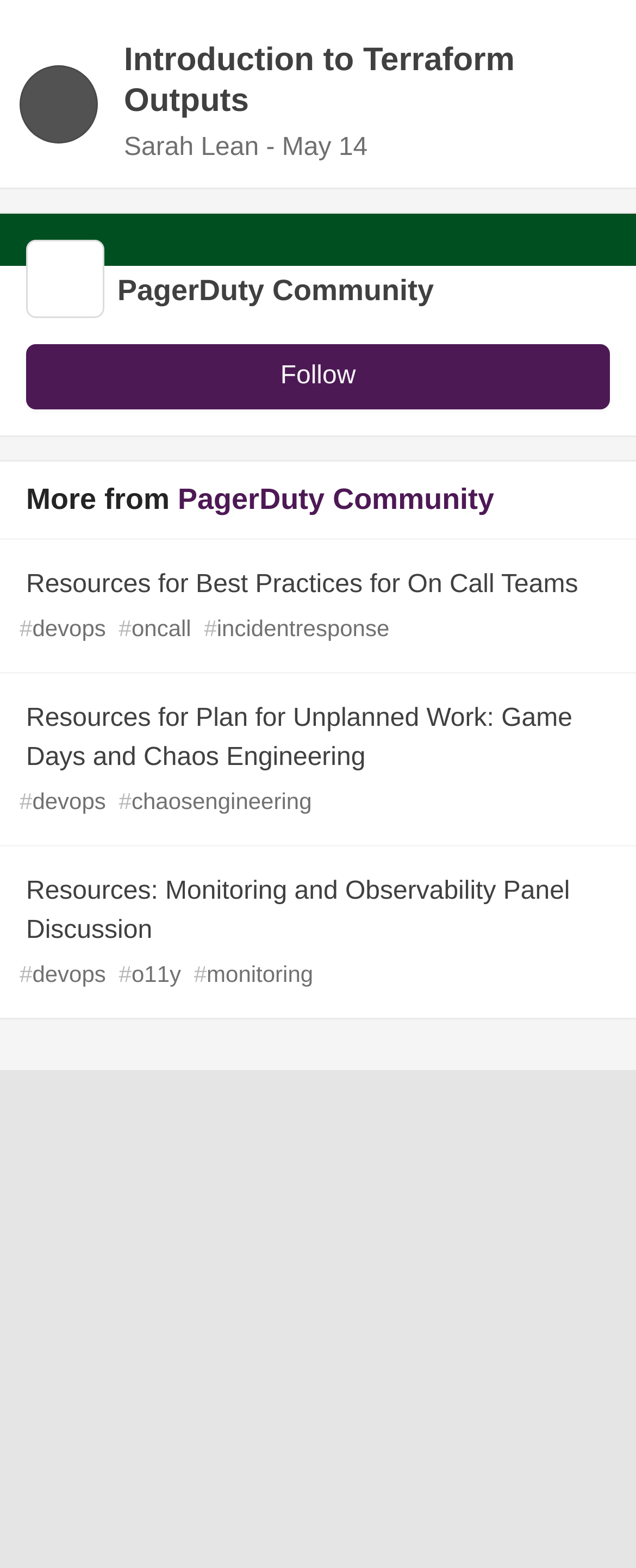Look at the image and write a detailed answer to the question: 
What is the author's name?

The author's name can be found in the top section of the webpage, where it says 'Introduction to Terraform Outputs Sarah Lean - May 14'. The name 'Sarah Lean' is part of the heading element.